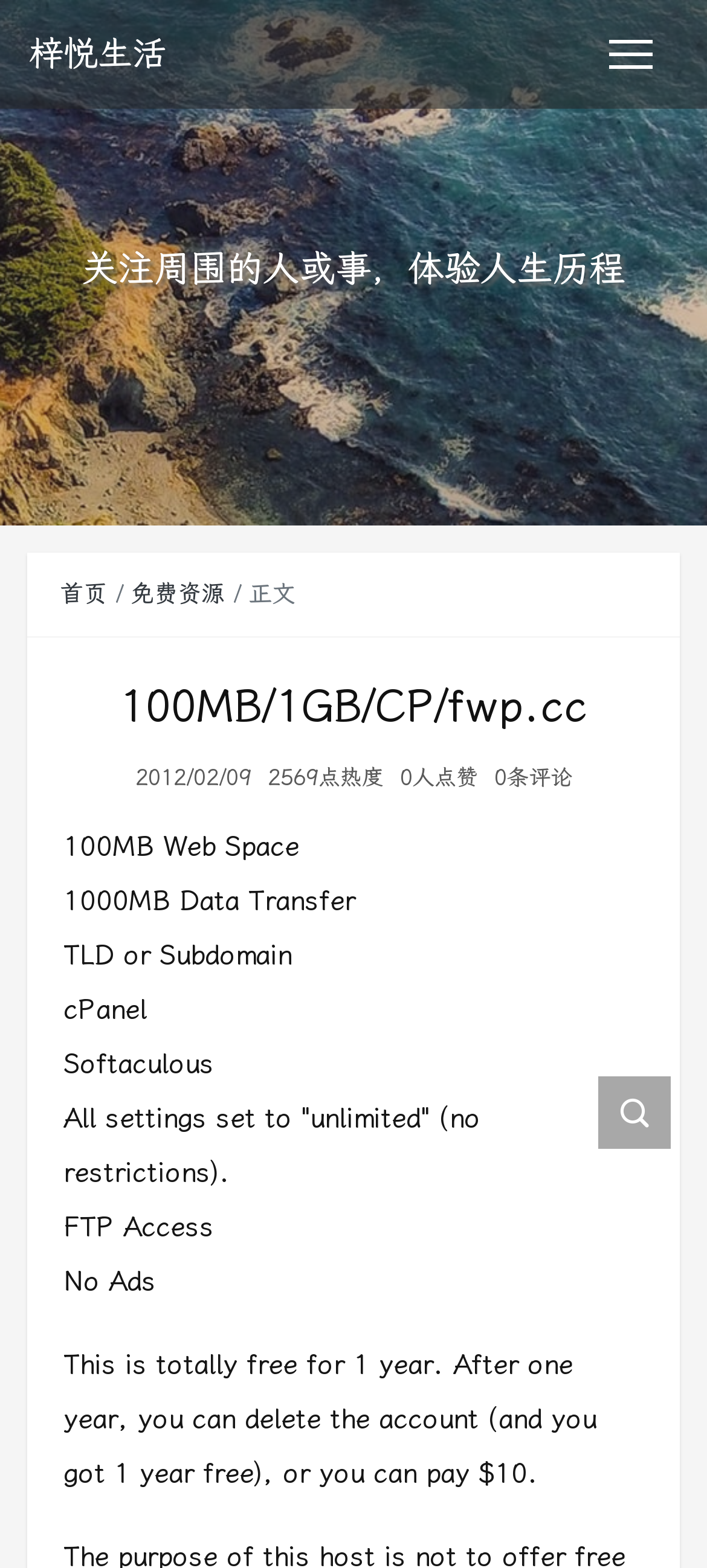Bounding box coordinates must be specified in the format (top-left x, top-left y, bottom-right x, bottom-right y). All values should be floating point numbers between 0 and 1. What are the bounding box coordinates of the UI element described as: parent_node: 梓悦生活 aria-label="Toggle navigation"

[0.826, 0.009, 0.959, 0.06]